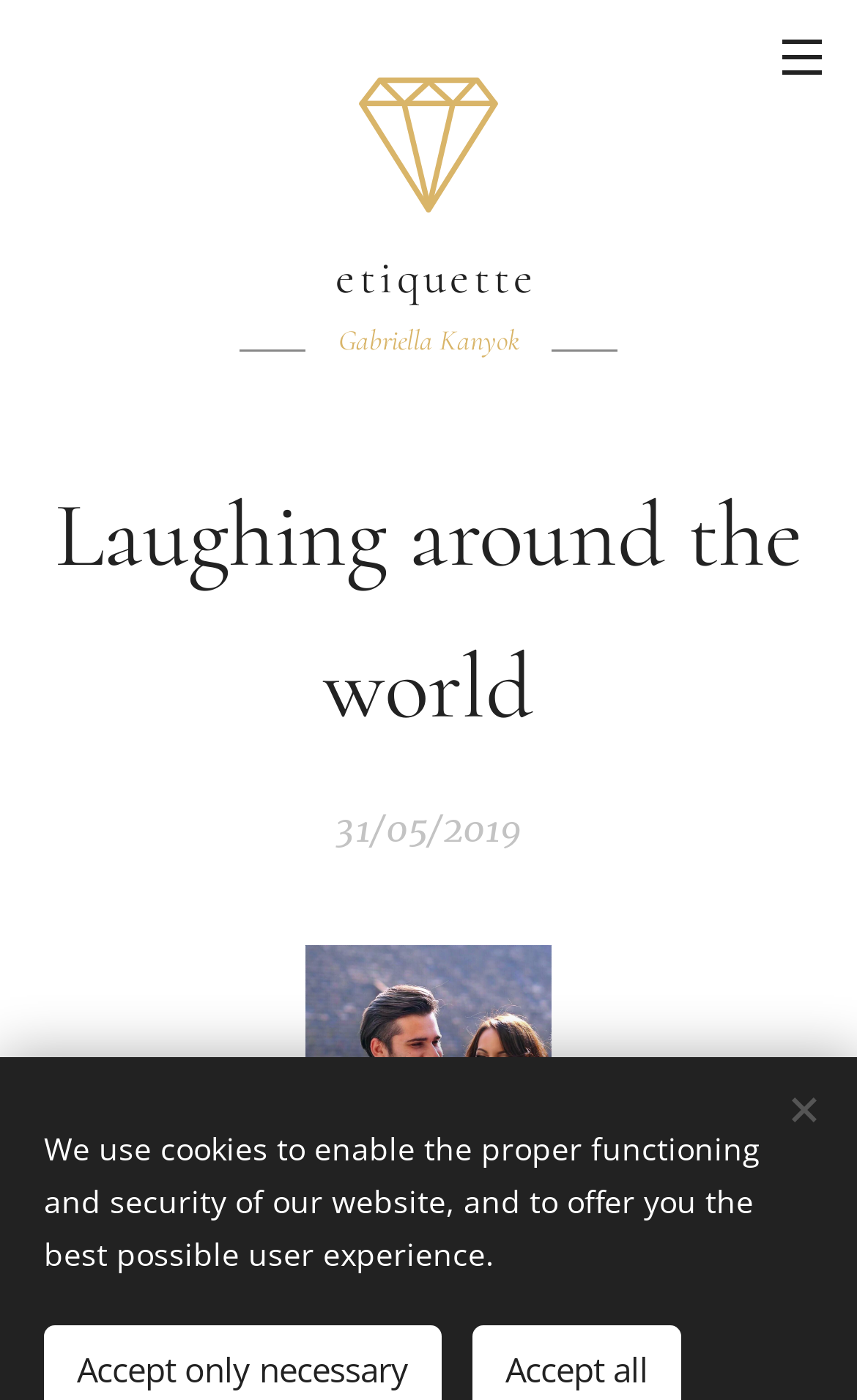Bounding box coordinates are specified in the format (top-left x, top-left y, bottom-right x, bottom-right y). All values are floating point numbers bounded between 0 and 1. Please provide the bounding box coordinate of the region this sentence describes: etiquette

[0.362, 0.038, 0.638, 0.223]